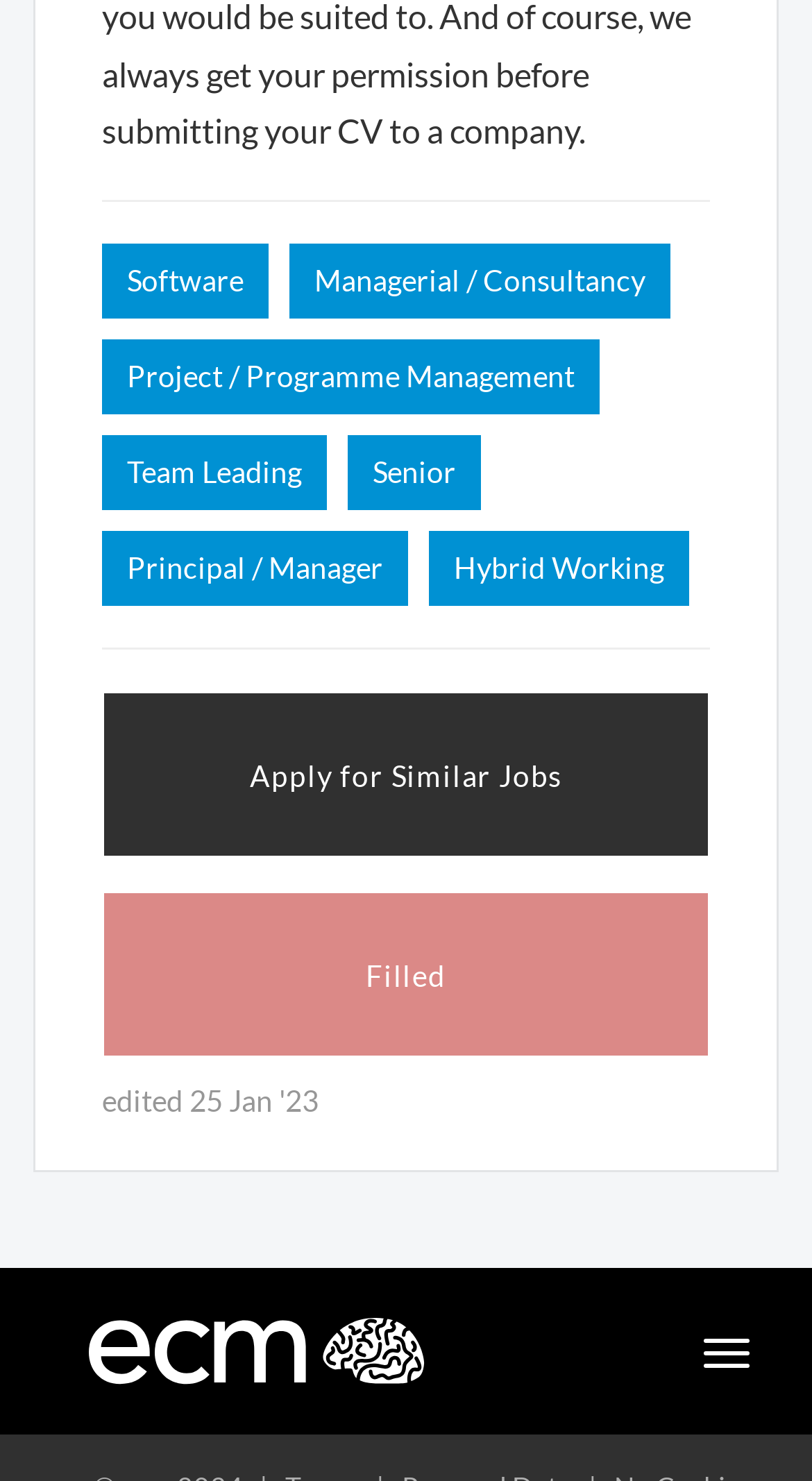How many horizontal separators are on the webpage? Based on the image, give a response in one word or a short phrase.

2